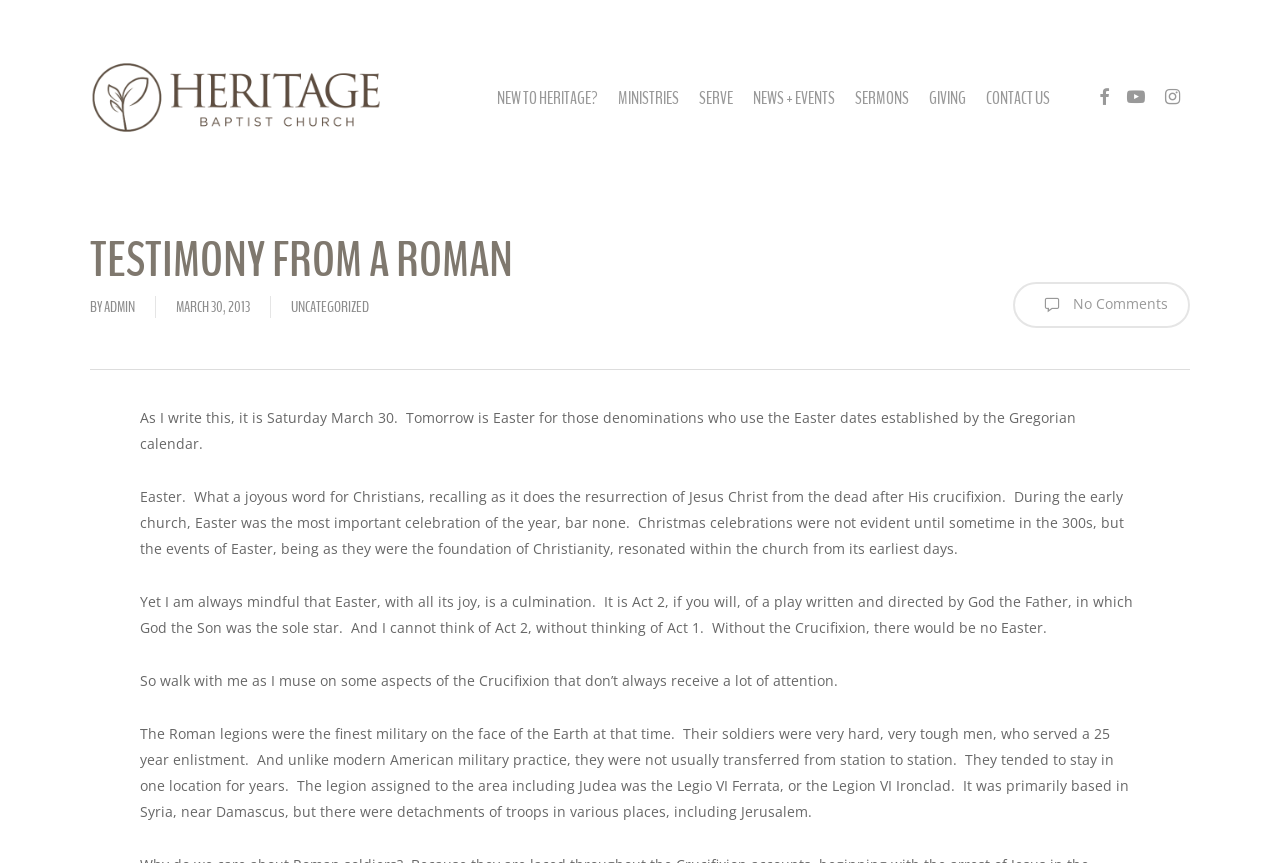What is the topic of the testimony? Please answer the question using a single word or phrase based on the image.

Easter